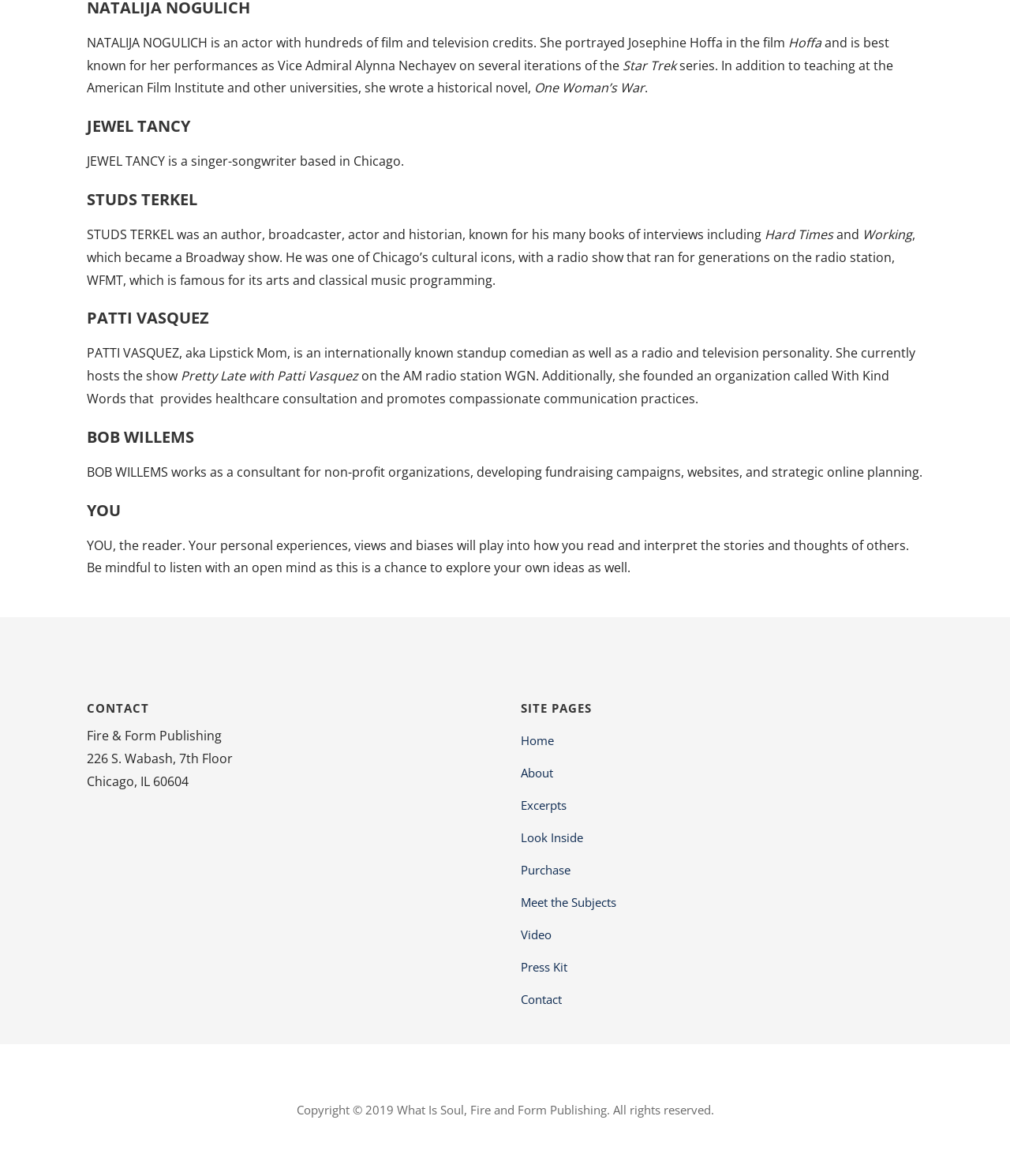What is the purpose of With Kind Words? Examine the screenshot and reply using just one word or a brief phrase.

healthcare consultation and compassionate communication